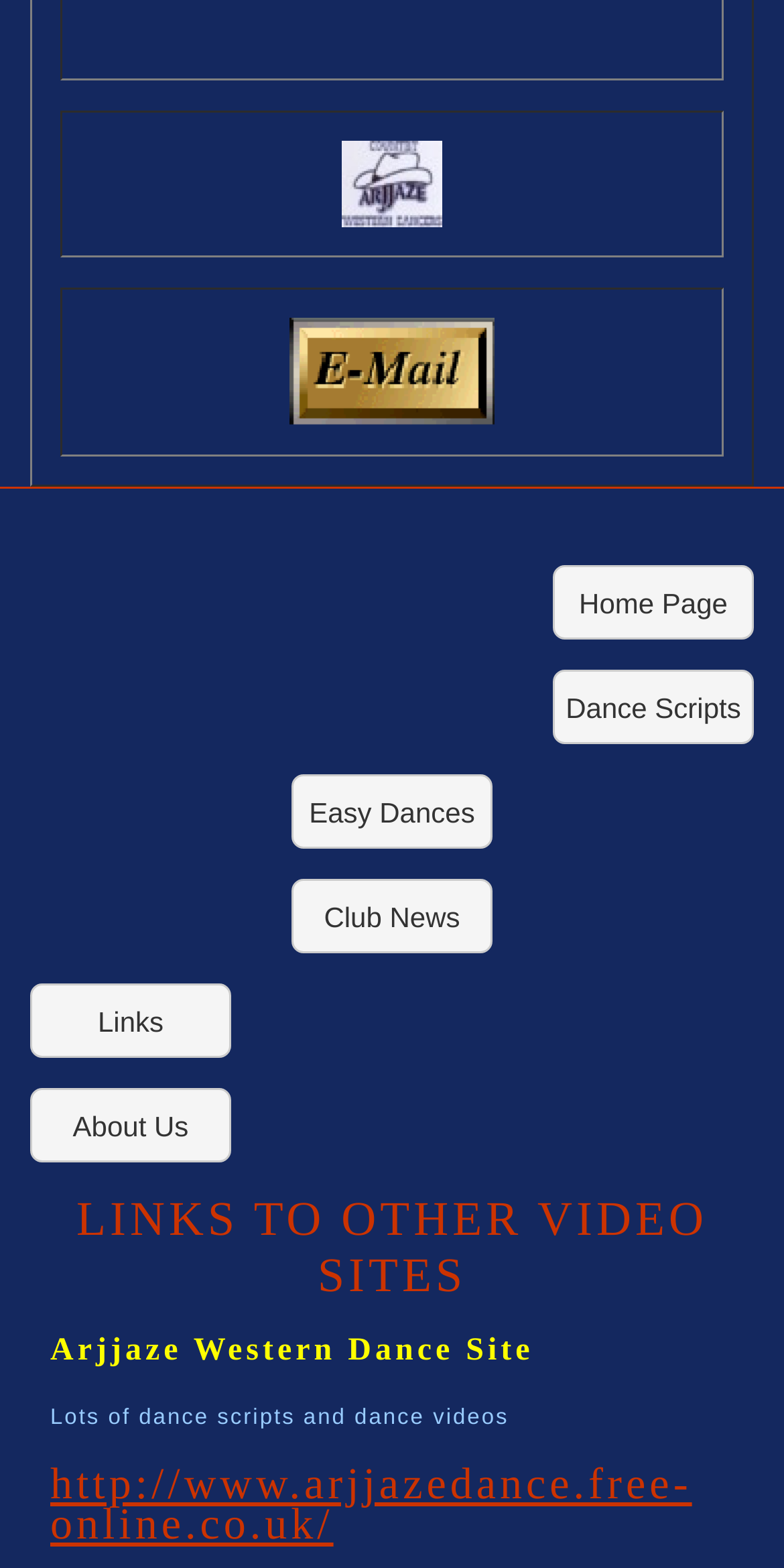Identify the bounding box coordinates for the UI element that matches this description: "http://www.arjjazedance.free-online.co.uk/".

[0.064, 0.93, 0.883, 0.988]